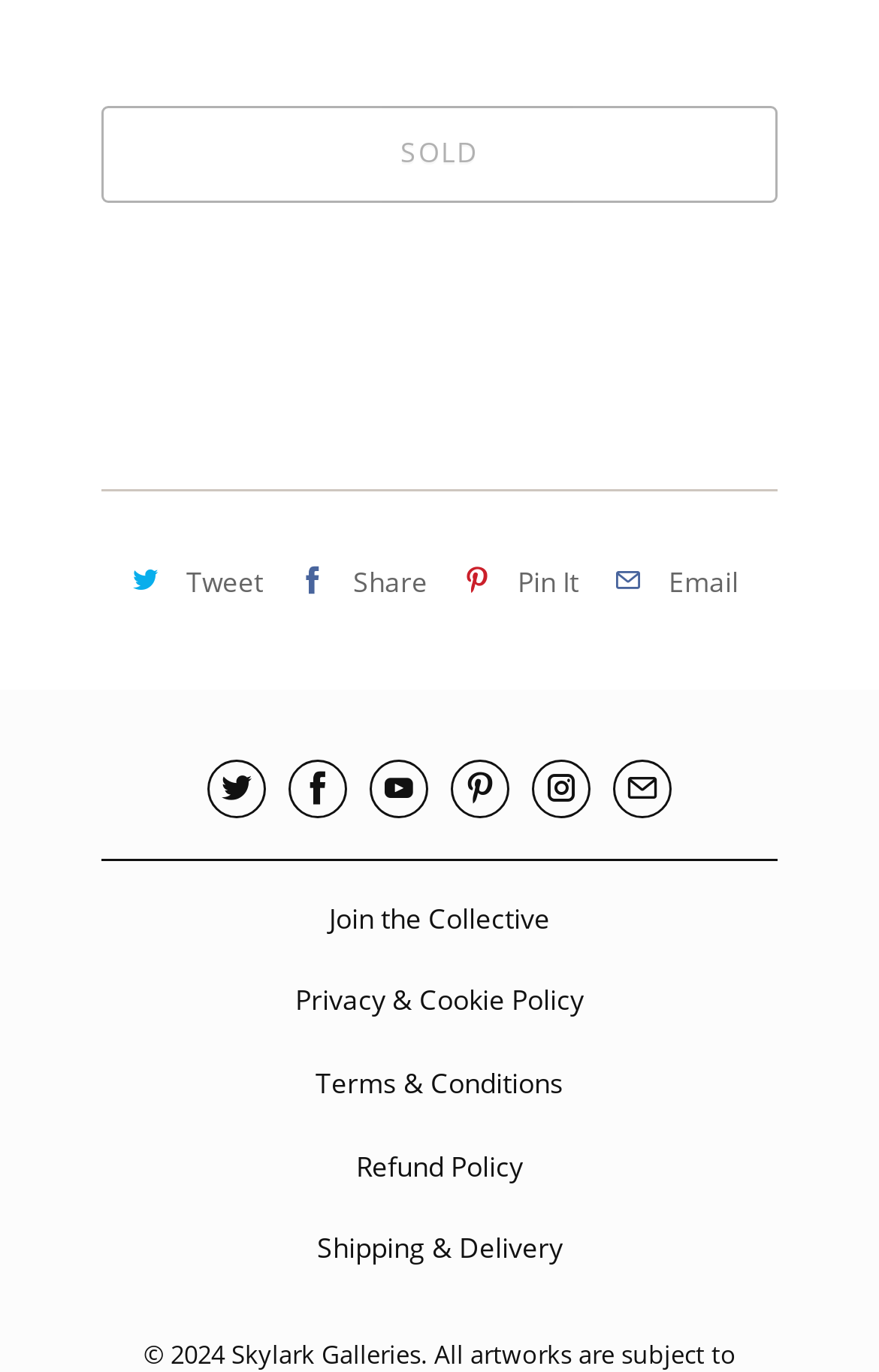Bounding box coordinates are to be given in the format (top-left x, top-left y, bottom-right x, bottom-right y). All values must be floating point numbers between 0 and 1. Provide the bounding box coordinate for the UI element described as: title="Email Skylark Galleries"

[0.697, 0.554, 0.764, 0.597]